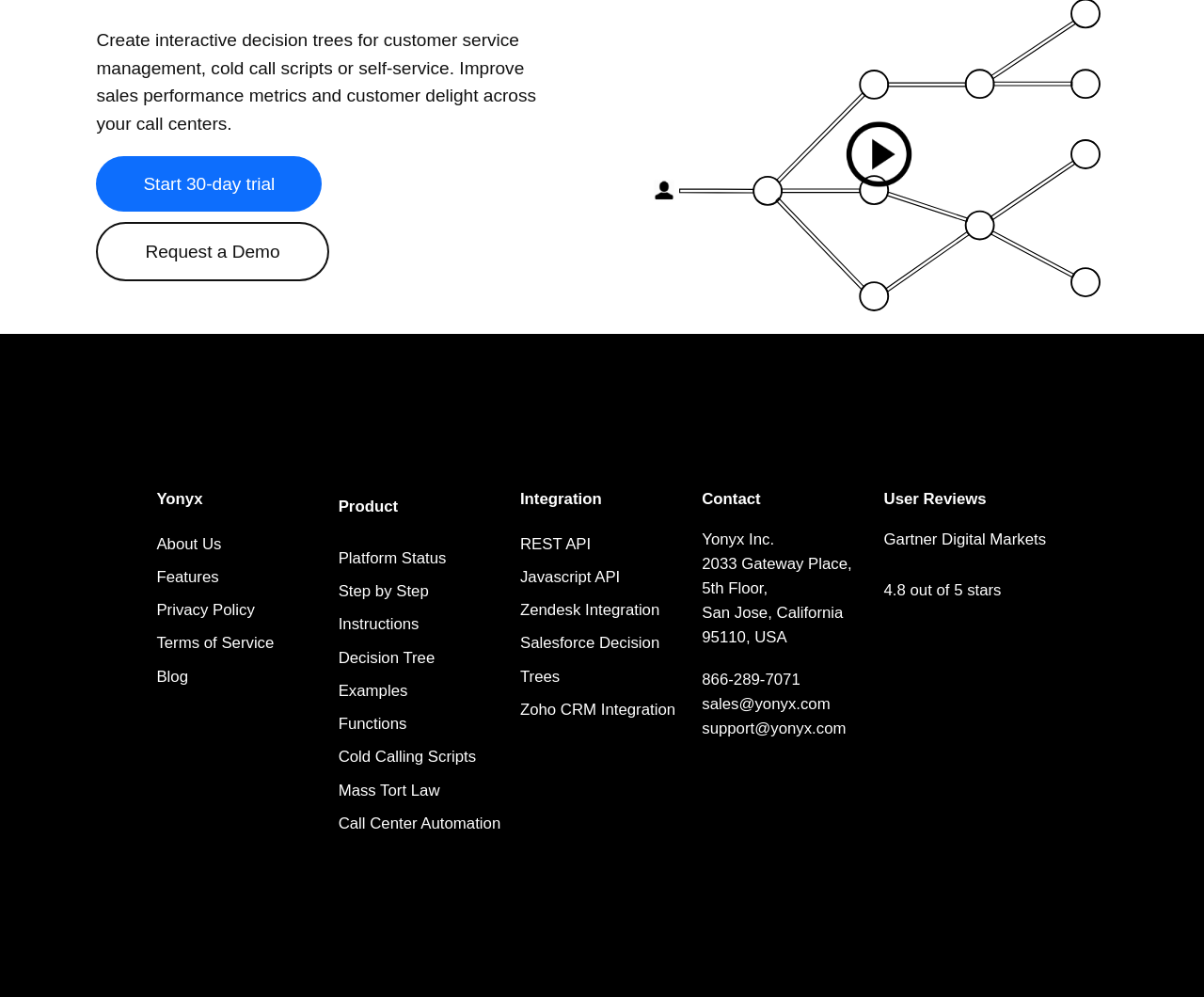How many links are under the 'Product' heading?
Please provide a single word or phrase as your answer based on the screenshot.

6